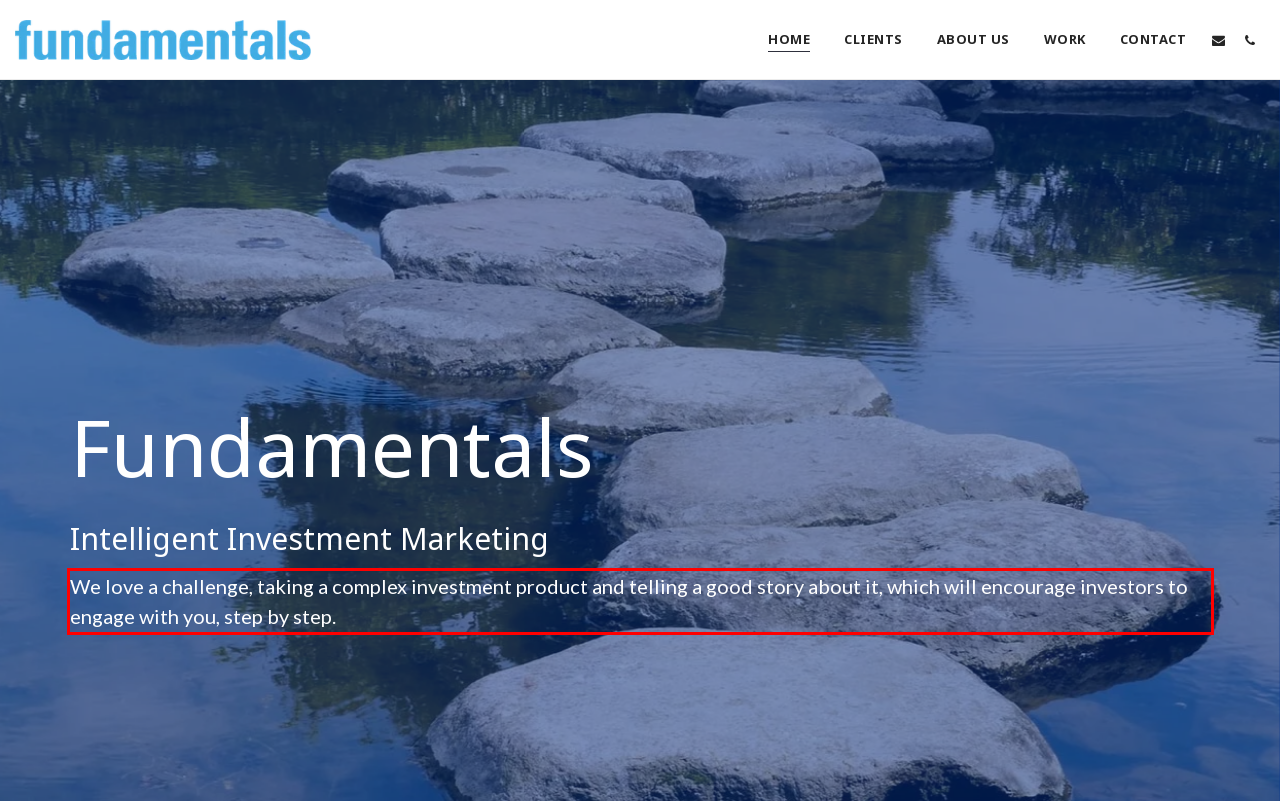Analyze the screenshot of the webpage and extract the text from the UI element that is inside the red bounding box.

We love a challenge, taking a complex investment product and telling a good story about it, which will encourage investors to engage with you, step by step.